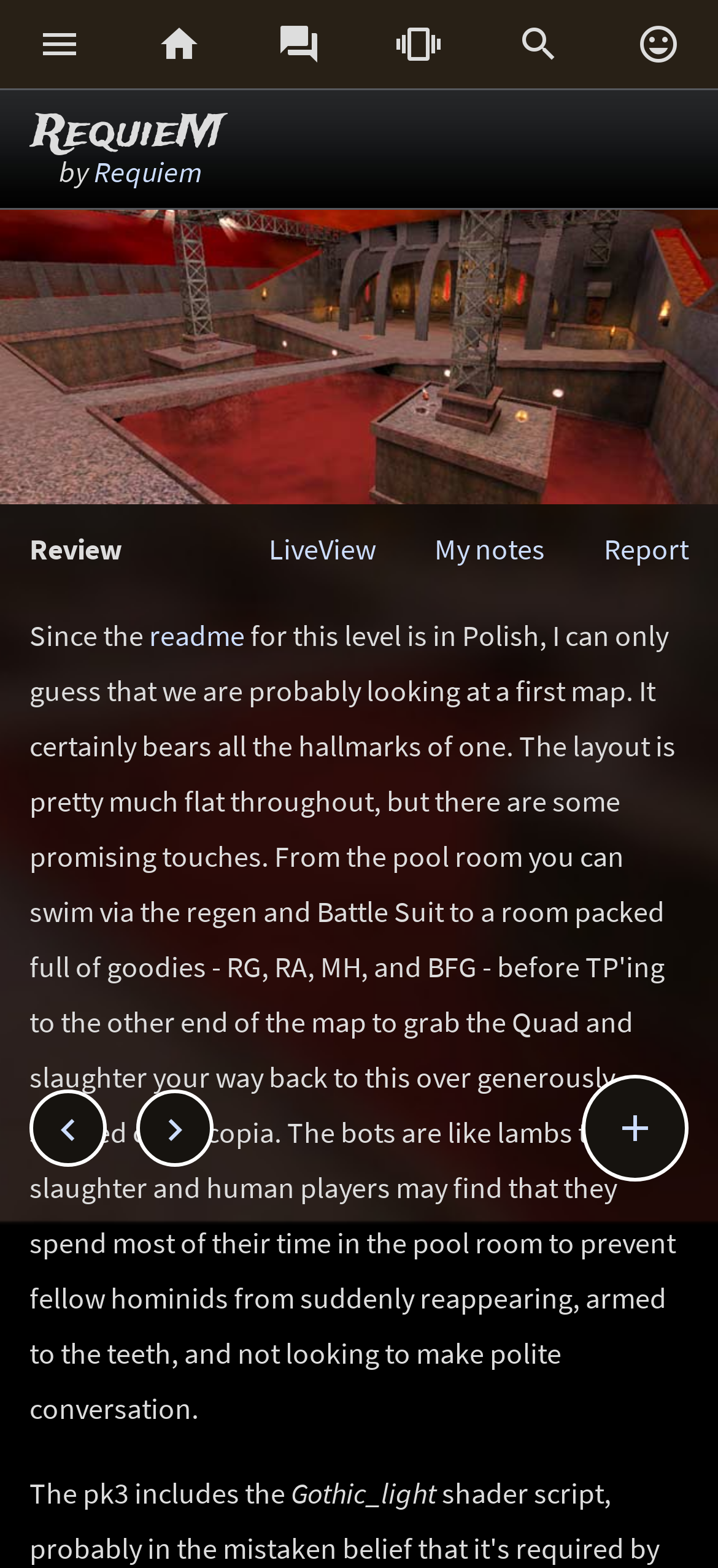Look at the image and write a detailed answer to the question: 
Is there a readme file included?

The presence of a readme file is indicated by the link element 'readme' located in the middle of the webpage, which suggests that the map package includes a readme file.